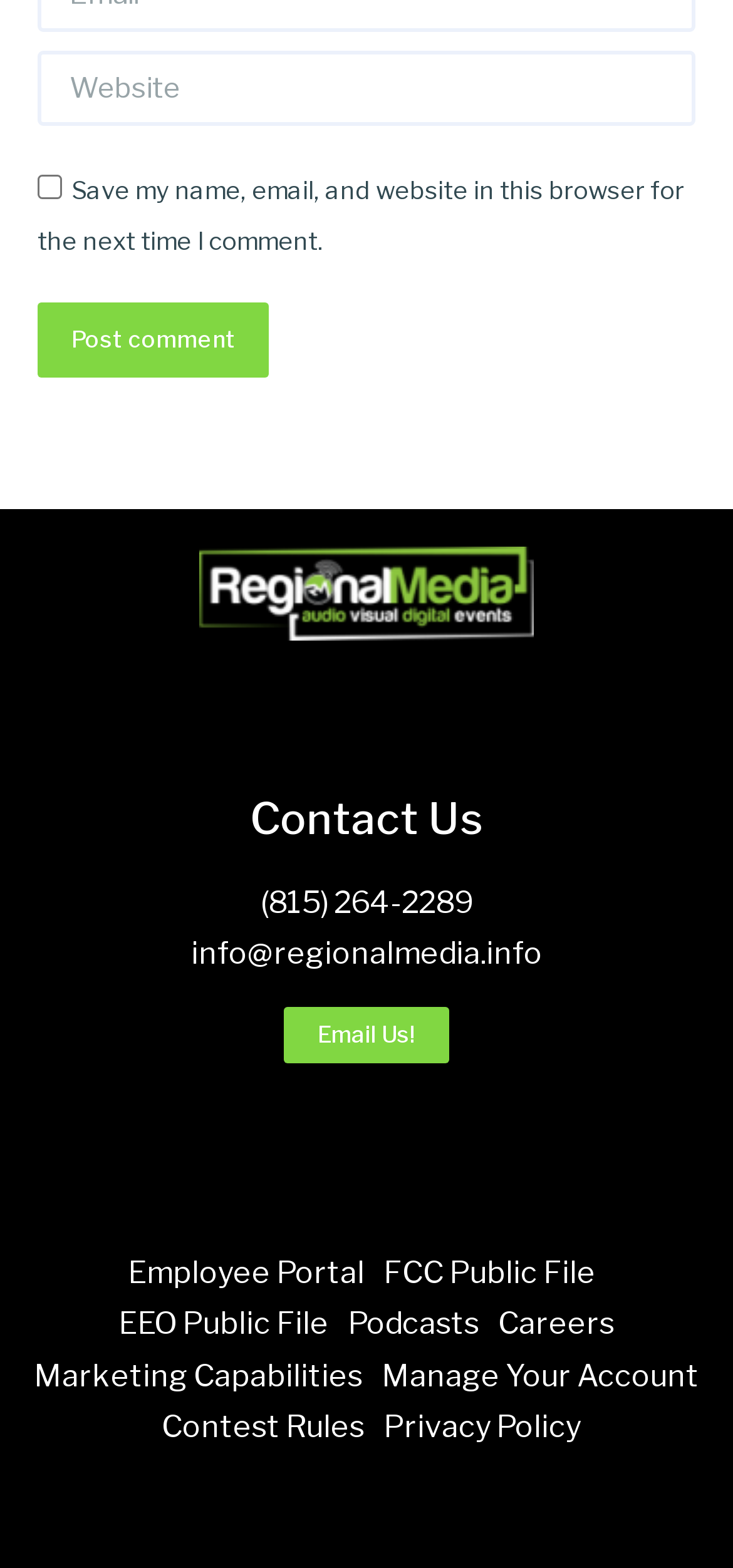Look at the image and write a detailed answer to the question: 
What is the link text to send an email?

I found the link text to send an email by looking at the 'Contact Us' section, where there is a link with the text 'Email Us!'.